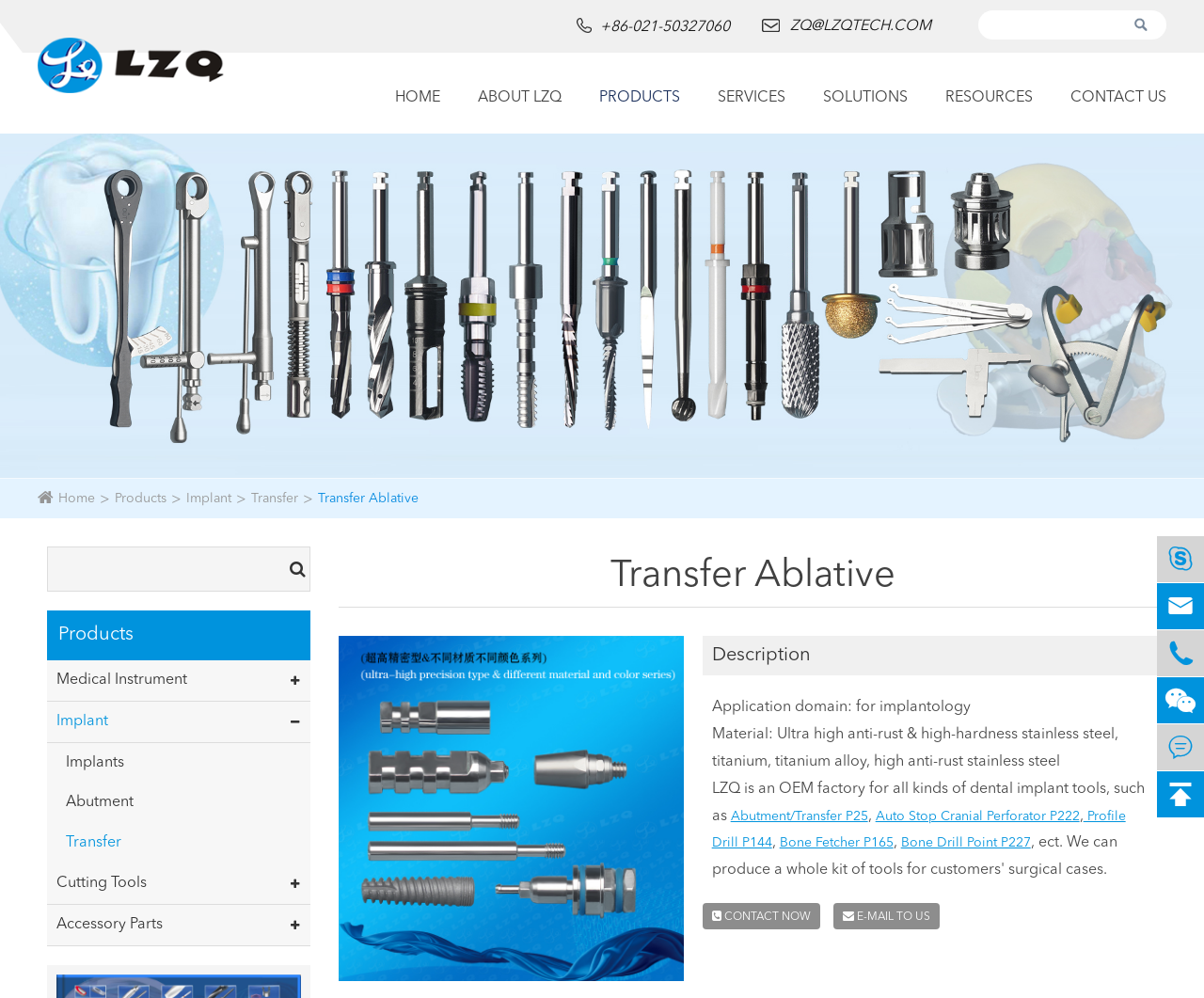Using the description "Products", predict the bounding box of the relevant HTML element.

[0.095, 0.492, 0.138, 0.506]